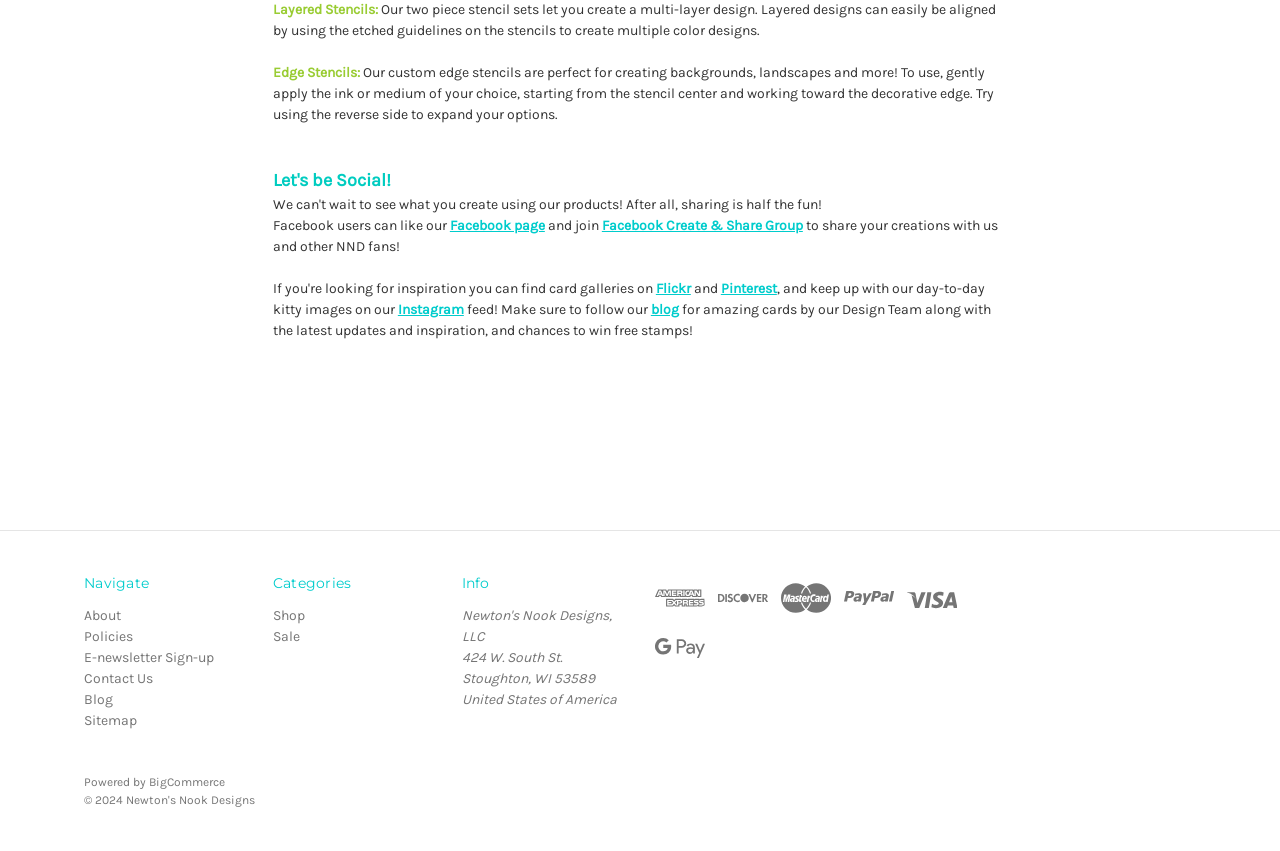Respond concisely with one word or phrase to the following query:
What is the purpose of the etched guidelines on the stencils?

To create multiple color designs